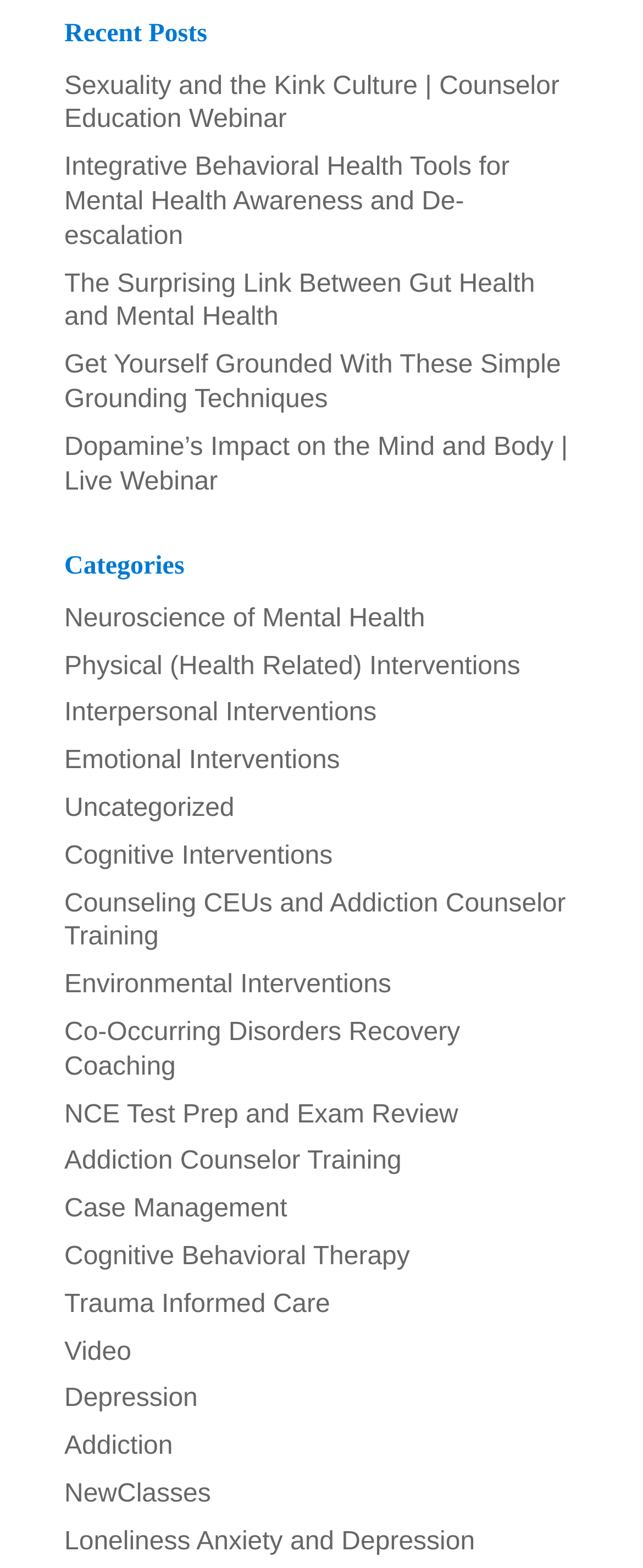Please provide a brief answer to the following inquiry using a single word or phrase:
What is the topic of the 5th link in the 'Recent Posts' section?

Grounding Techniques